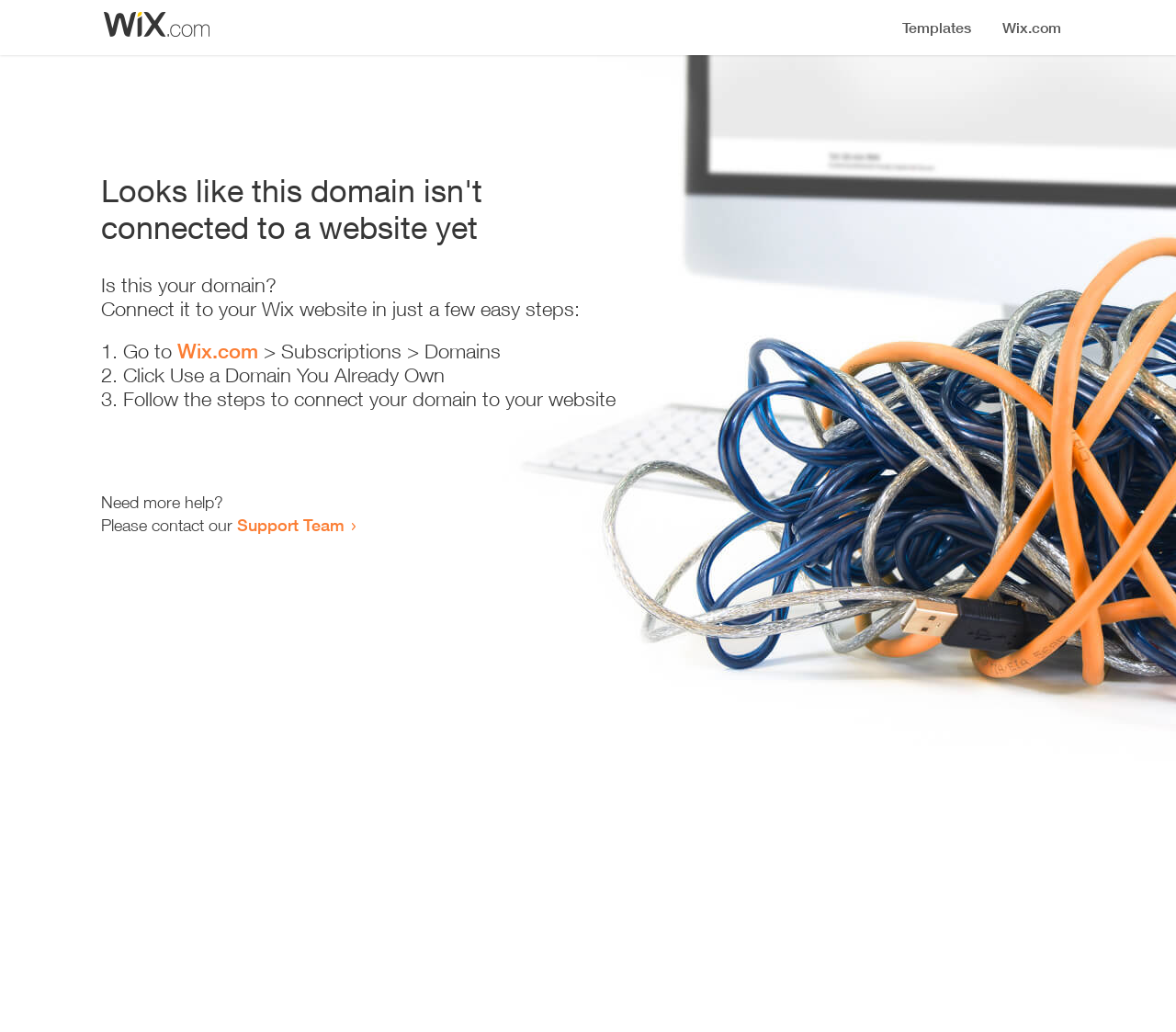Based on the image, please elaborate on the answer to the following question:
Who can be contacted for more help?

The webpage mentions 'Need more help? Please contact our Support Team', indicating that the Support Team can be contacted for further assistance.